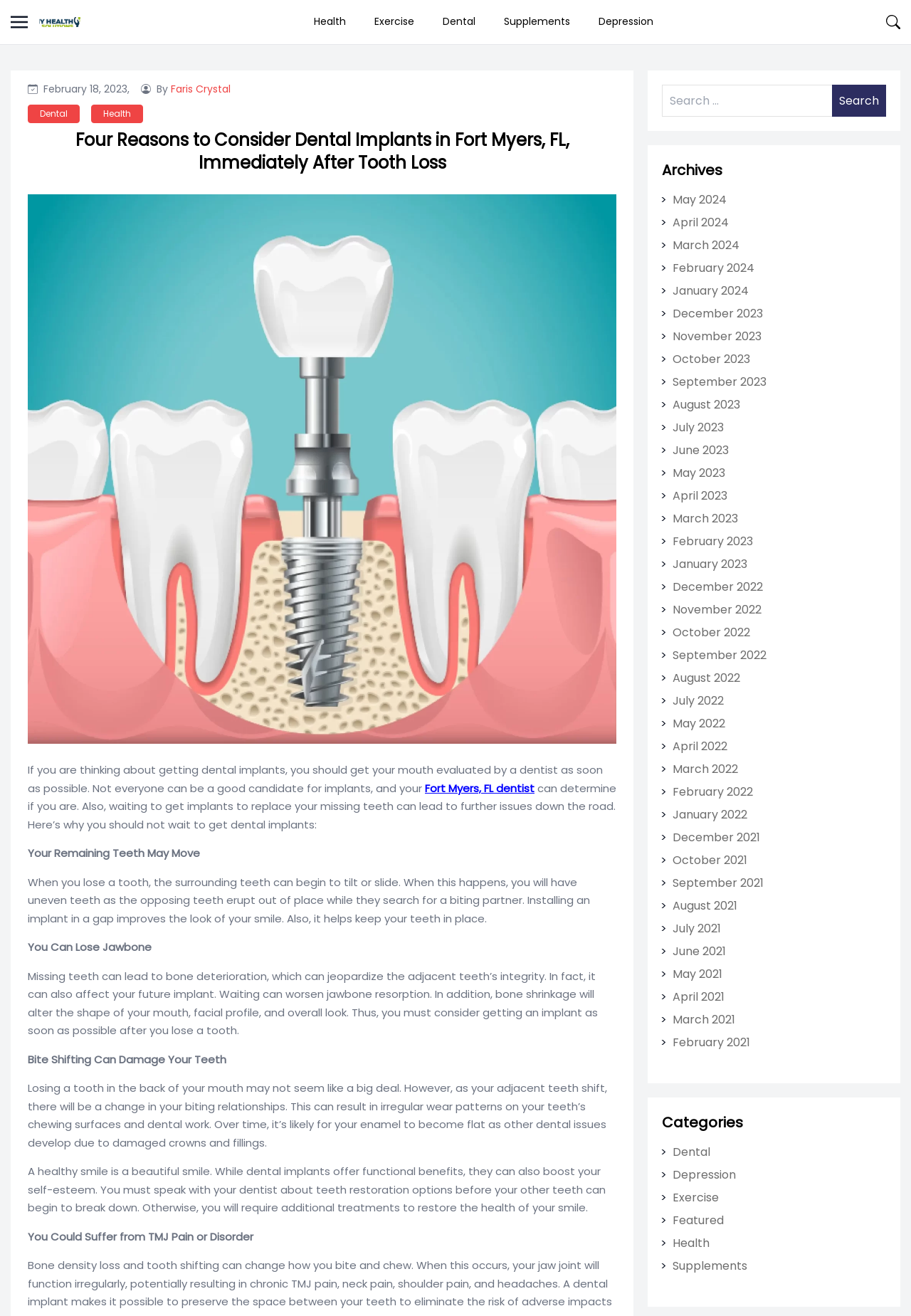Find the bounding box of the web element that fits this description: "Games".

None